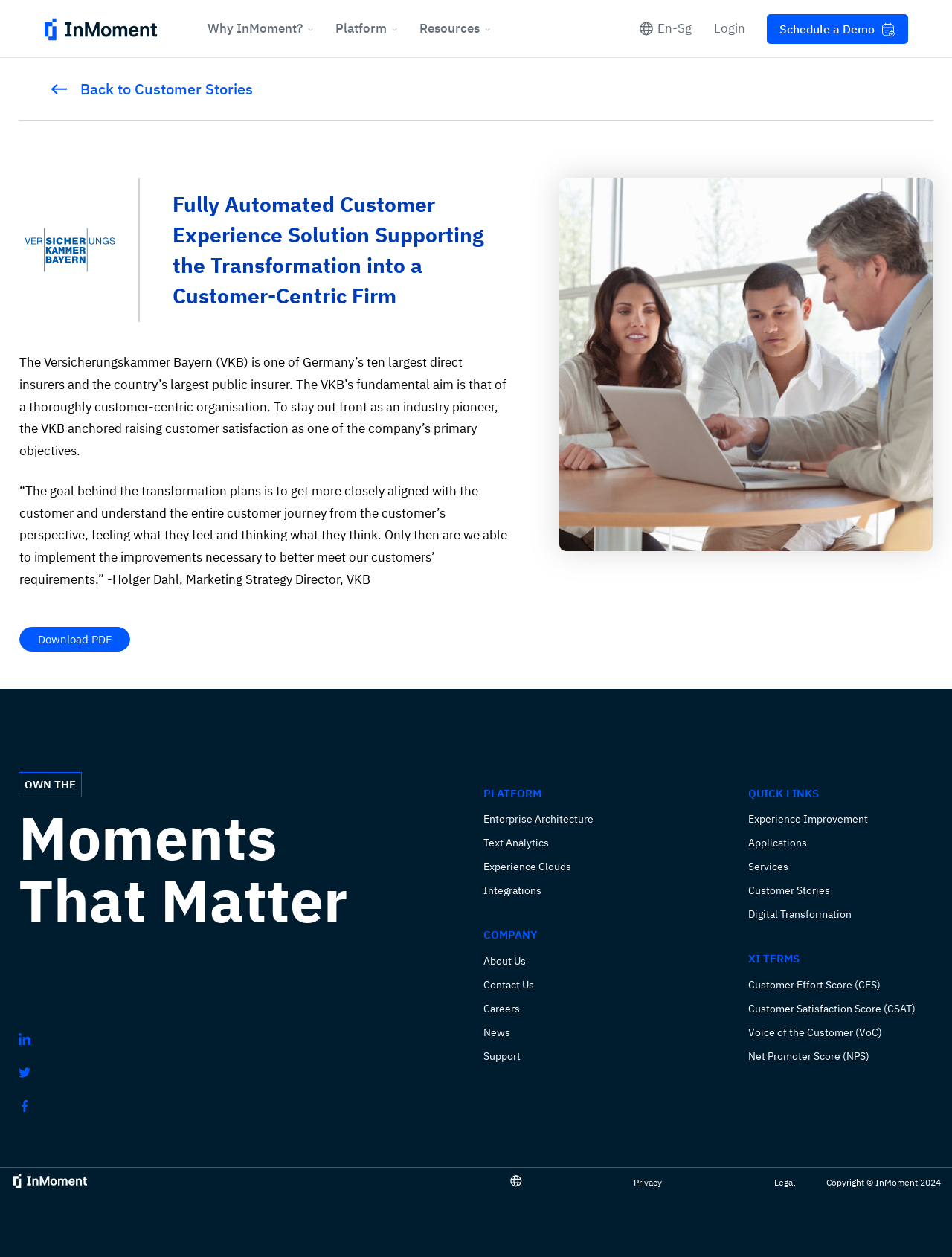Please pinpoint the bounding box coordinates for the region I should click to adhere to this instruction: "Click the 'Why InMoment?' button".

[0.218, 0.0, 0.329, 0.046]